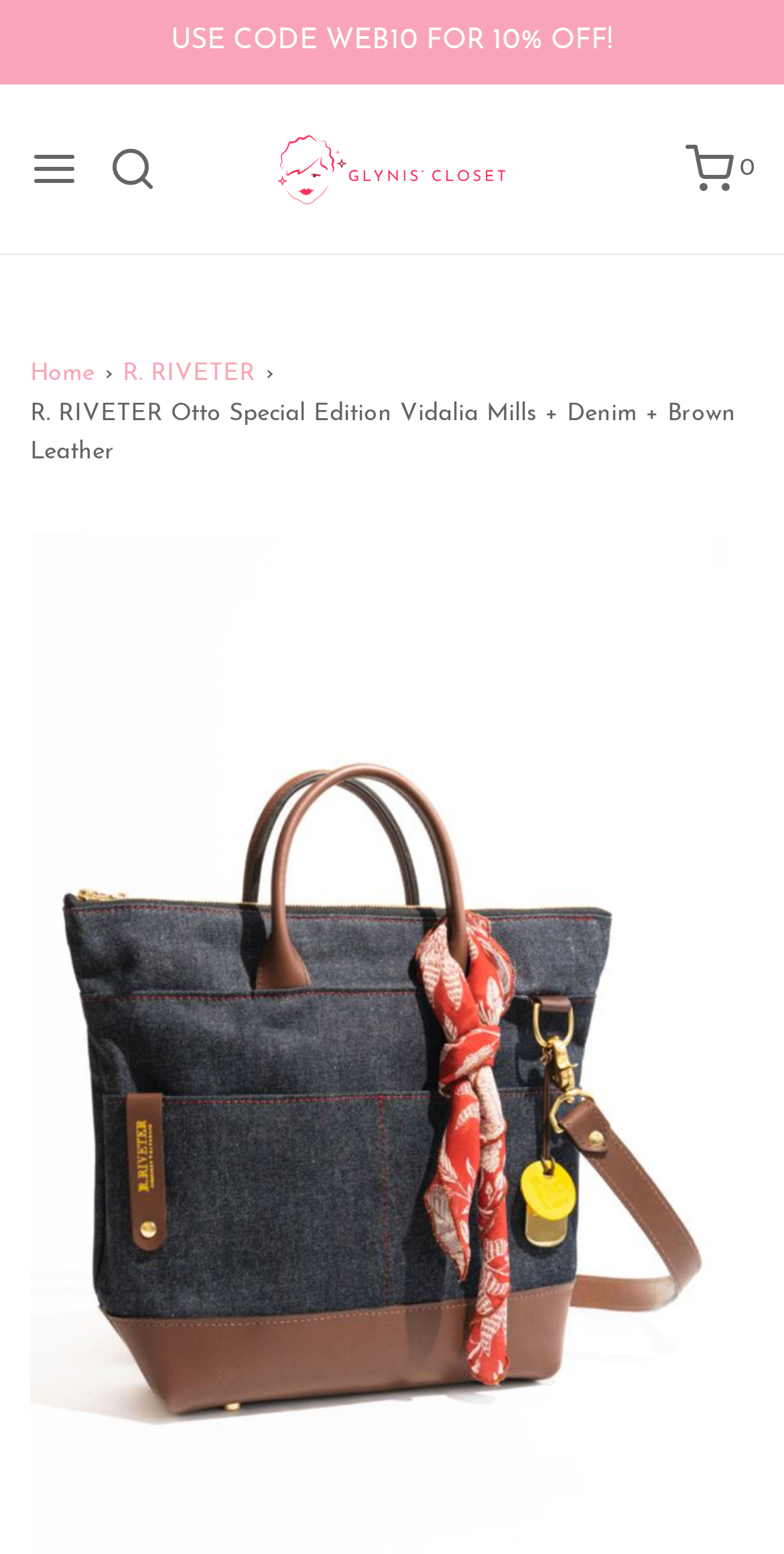Find and extract the text of the primary heading on the webpage.

R. RIVETER Otto Special Edition Vidalia Mills + Denim + Brown Leather